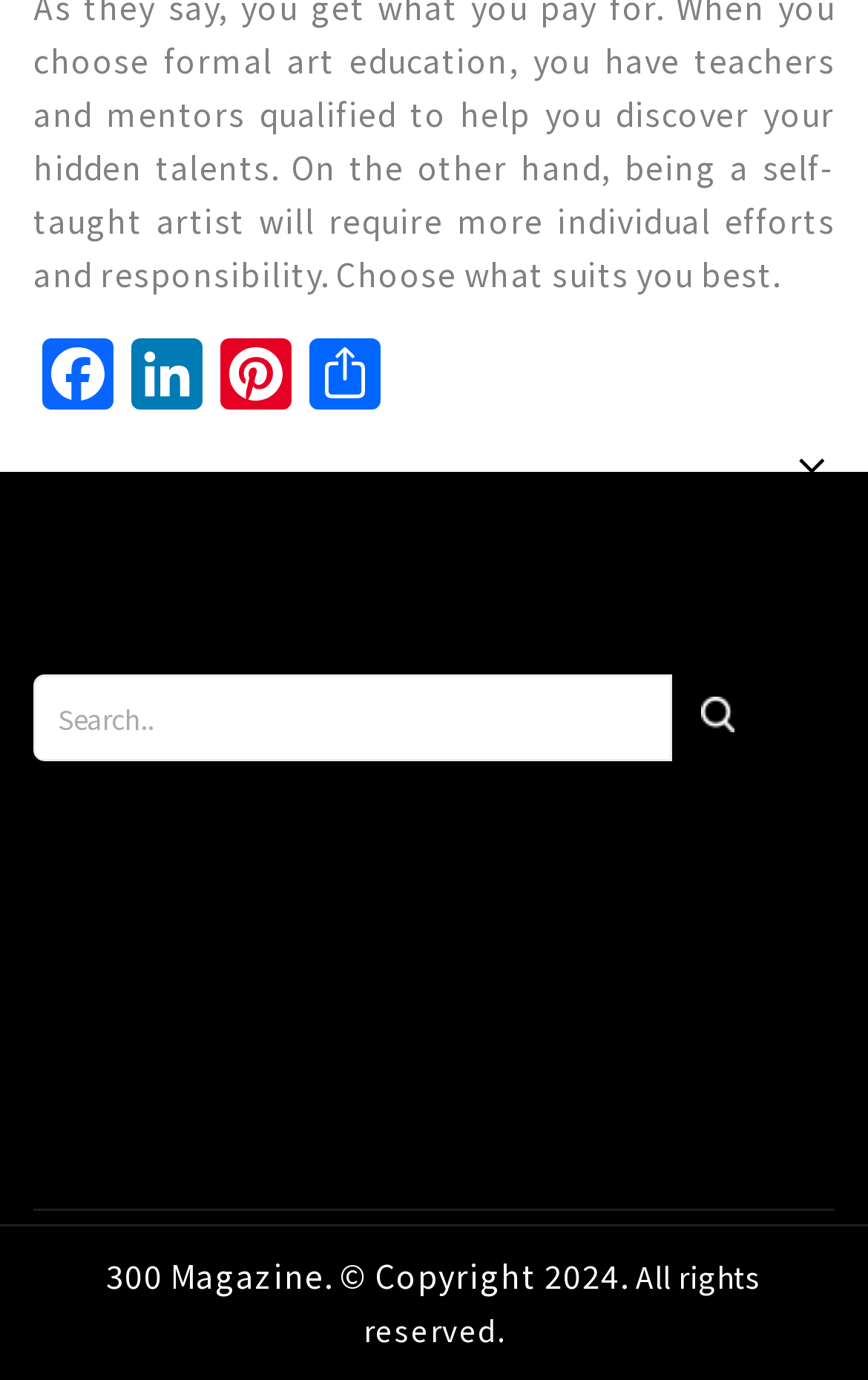Please determine the bounding box coordinates of the element's region to click in order to carry out the following instruction: "Click on LOGO". The coordinates should be four float numbers between 0 and 1, i.e., [left, top, right, bottom].

[0.117, 0.395, 0.883, 0.428]